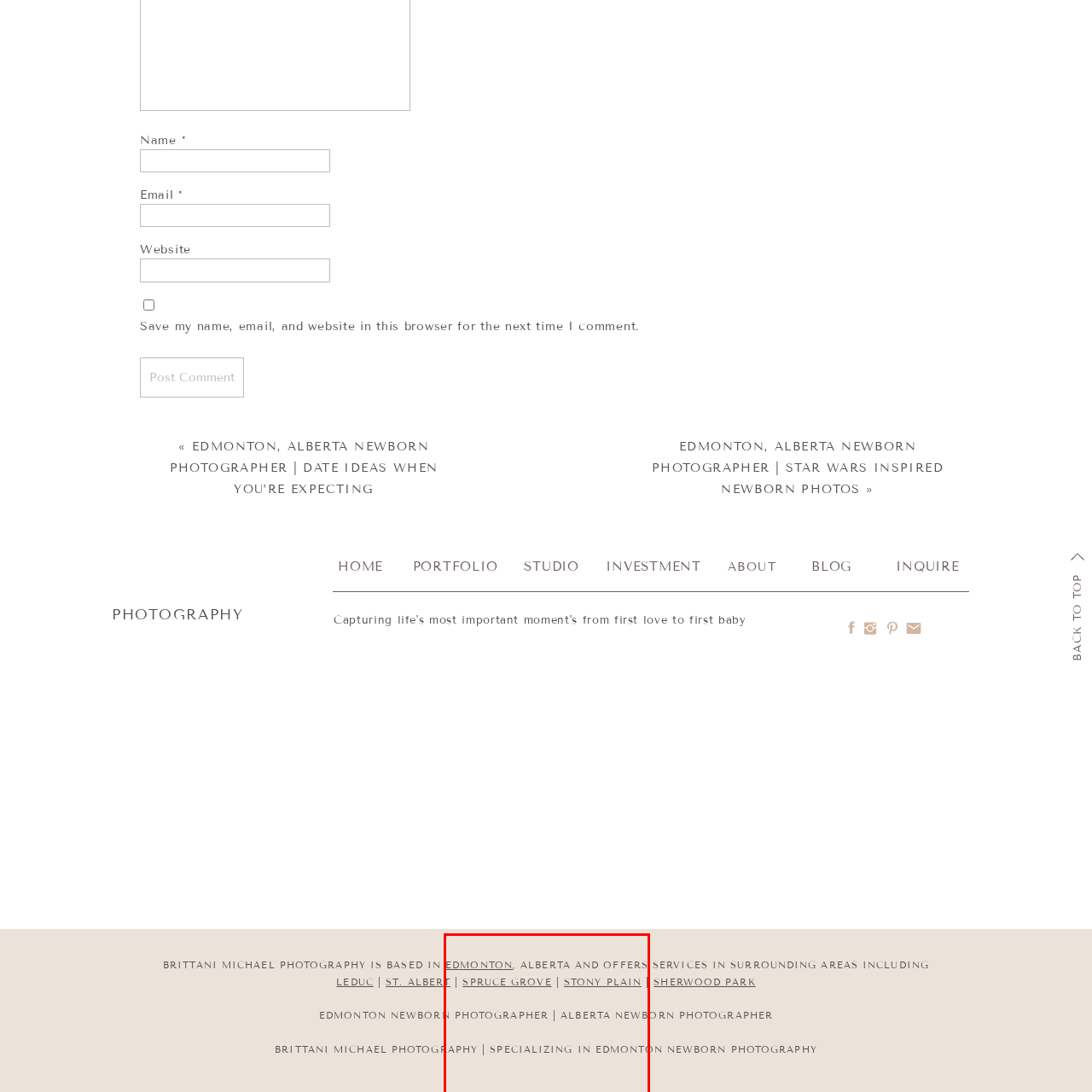Direct your attention to the part of the image marked by the red boundary and give a detailed response to the following question, drawing from the image: What type of photography does Brittani Michael specialize in?

The text emphasizes the specialization in newborn photography, which suggests that Brittani Michael Photography has expertise in capturing precious moments of newborn babies, appealing to expectant families seeking professional photography services during a cherished time in their lives.